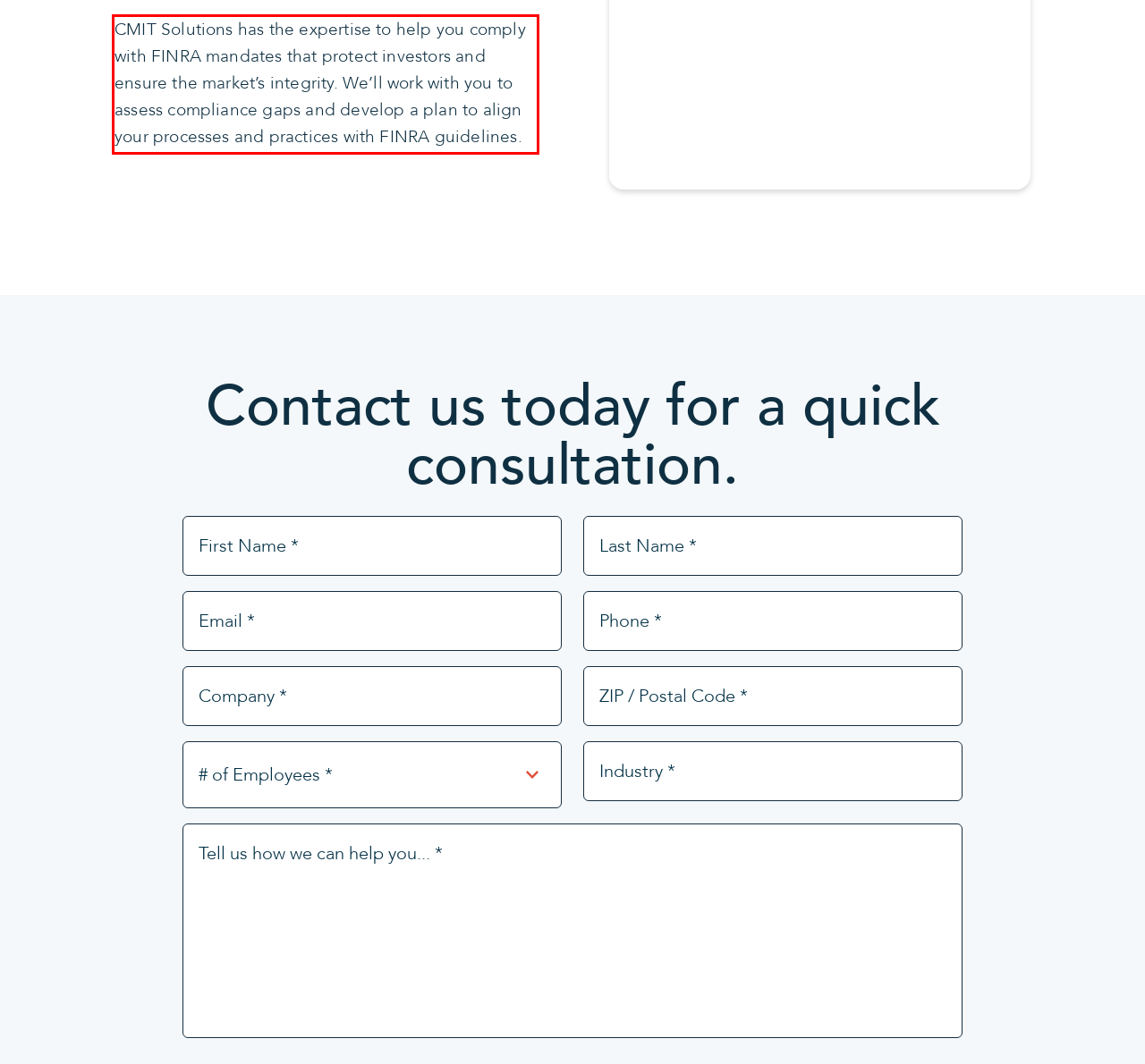Given the screenshot of the webpage, identify the red bounding box, and recognize the text content inside that red bounding box.

CMIT Solutions has the expertise to help you comply with FINRA mandates that protect investors and ensure the market’s integrity. We’ll work with you to assess compliance gaps and develop a plan to align your processes and practices with FINRA guidelines.